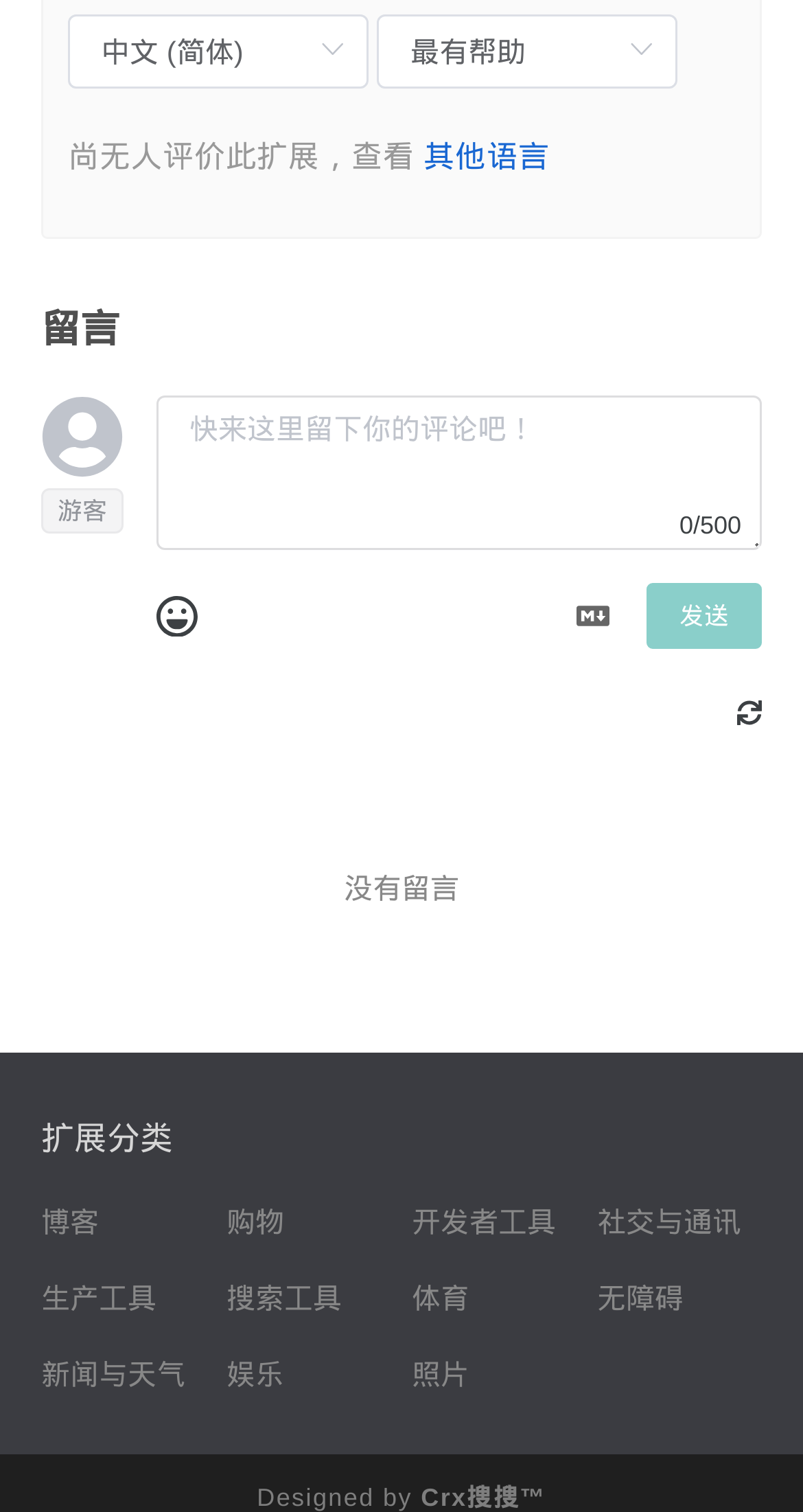Please give a succinct answer to the question in one word or phrase:
How many text boxes are there?

3